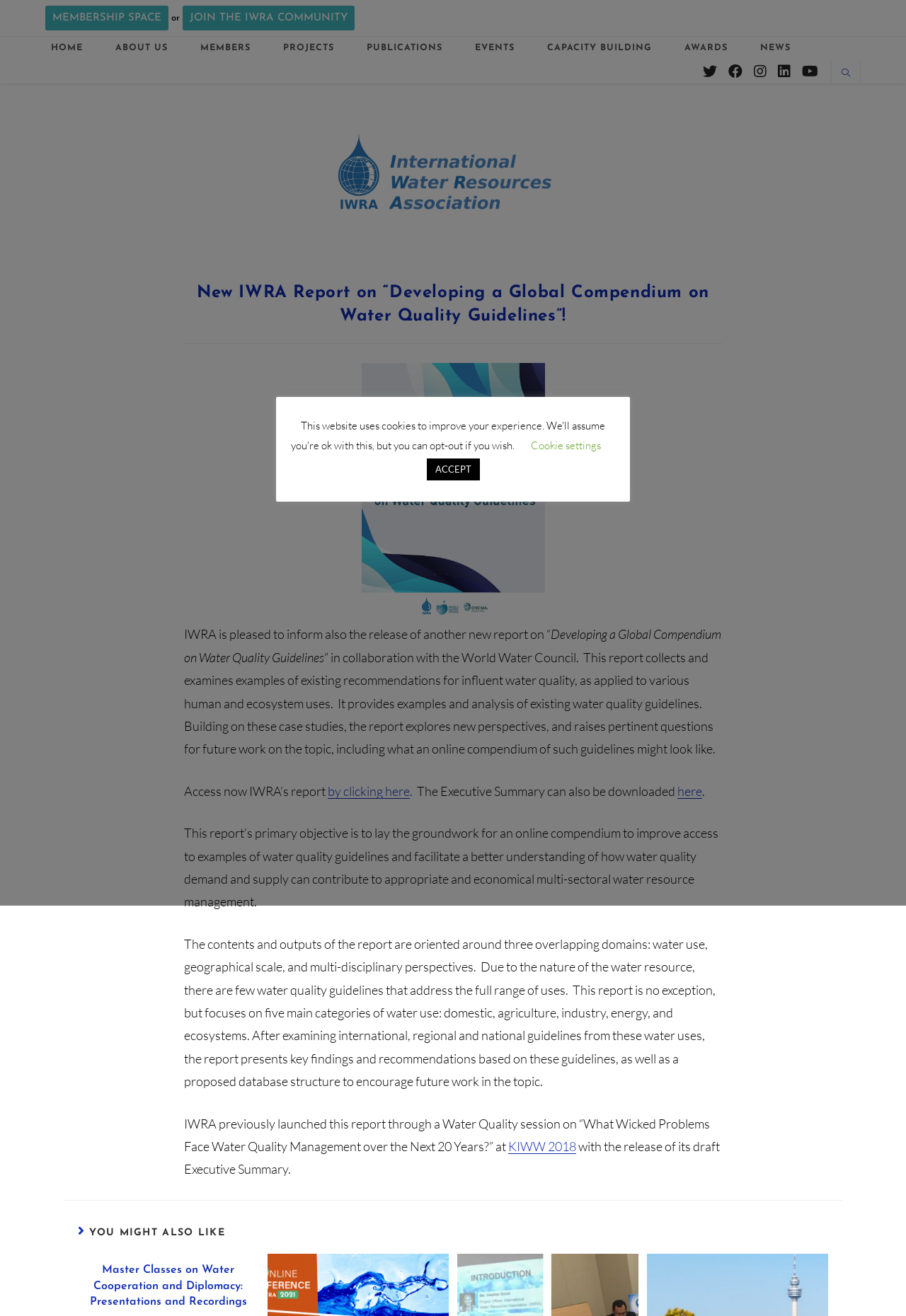What can be downloaded from the webpage?
Look at the screenshot and give a one-word or phrase answer.

Executive Summary